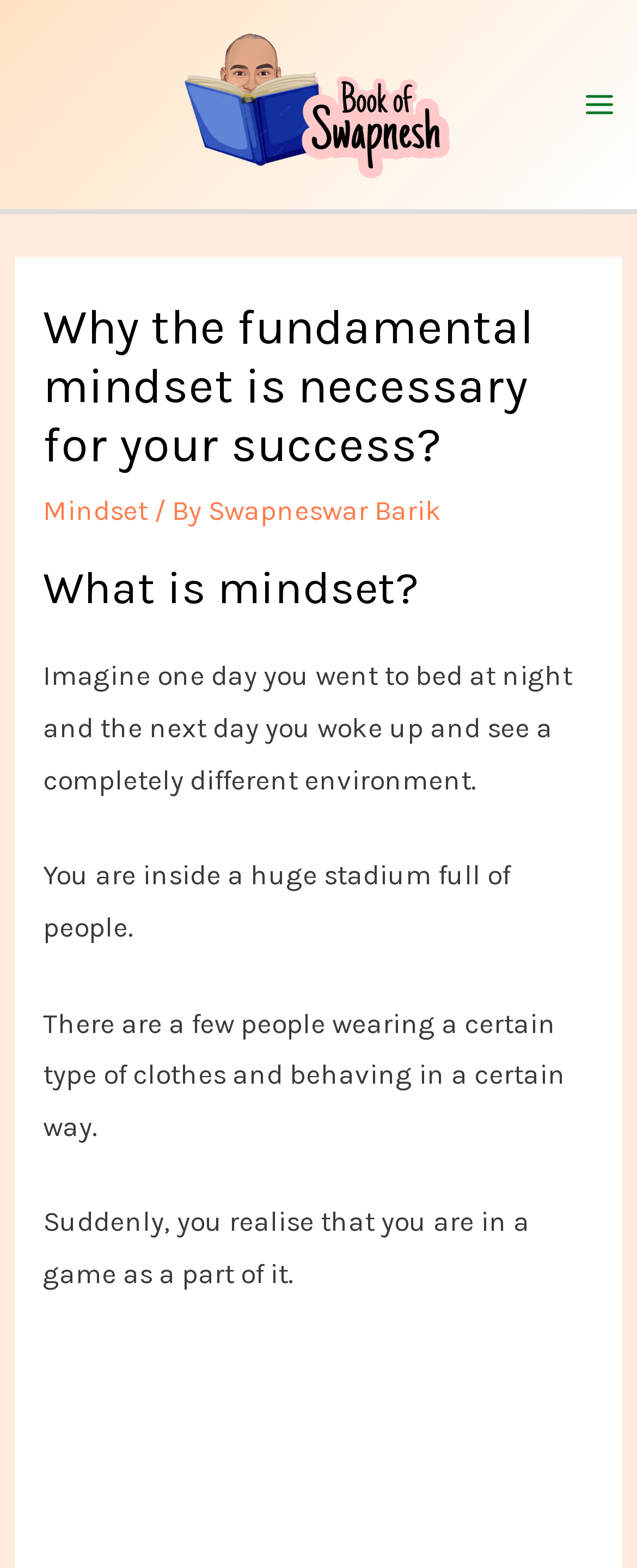Illustrate the webpage's structure and main components comprehensively.

The webpage appears to be a blog post or article discussing the importance of mindset for success. At the top-left of the page, there is a link to "Book of Swapnesh" accompanied by an image with the same name. 

On the top-right, there is a button labeled "Main Menu" with an image beside it. Below this button, there is a header section that spans almost the entire width of the page. The header contains the title "Why the fundamental mindset is necessary for your success?" in a large font size. 

Underneath the title, there are three links: "Mindset", "/ By", and "Swapneswar Barik". The second link, "/ By", is a short text indicating the author of the post. 

The main content of the page starts with a heading "What is mindset?" followed by four paragraphs of text. The text describes a scenario where one wakes up to find themselves in a completely different environment, like a huge stadium, and realizes they are part of a game. The paragraphs are arranged vertically, with each one building upon the previous scenario.